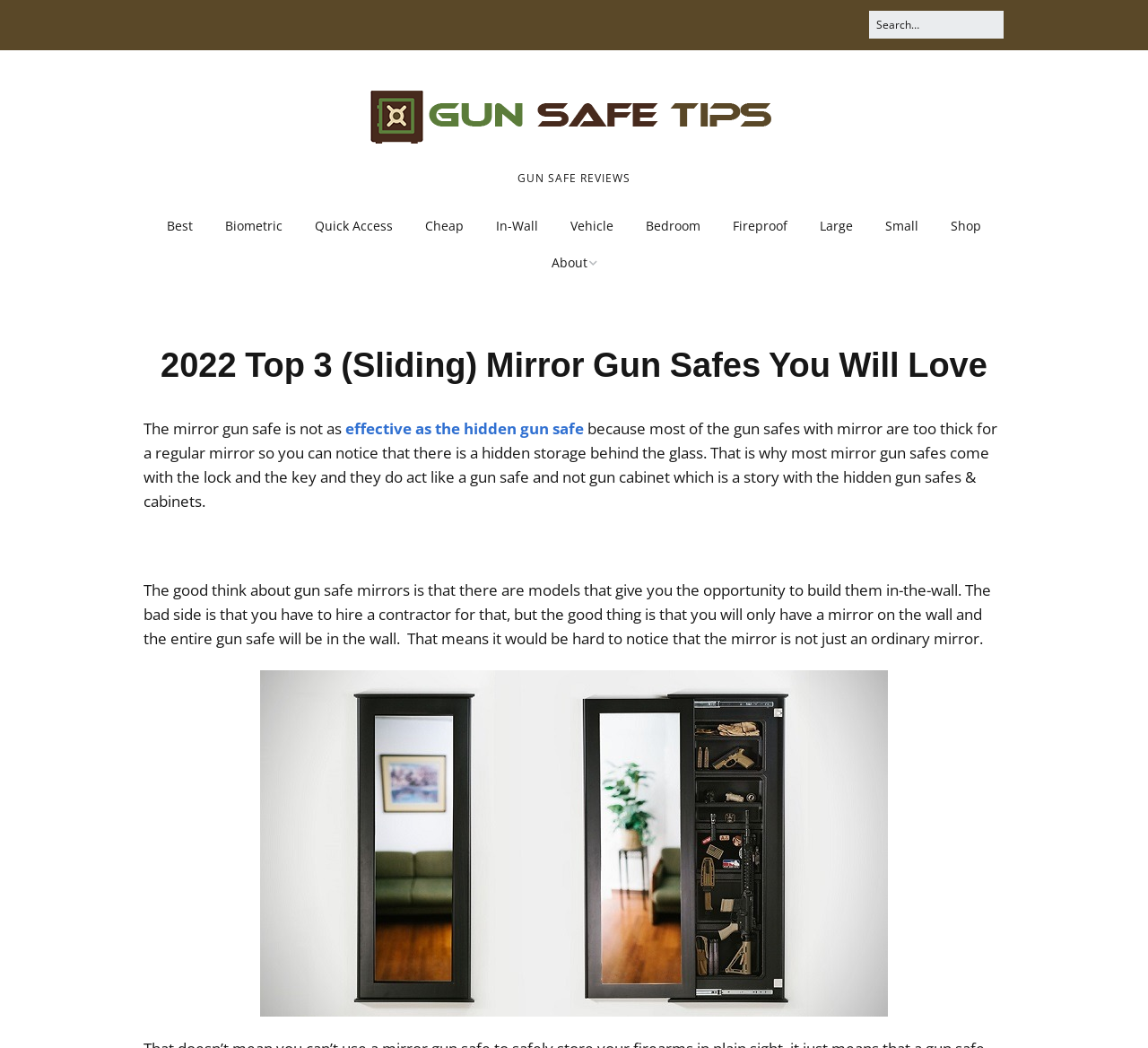Please give the bounding box coordinates of the area that should be clicked to fulfill the following instruction: "visit gun safe tips website". The coordinates should be in the format of four float numbers from 0 to 1, i.e., [left, top, right, bottom].

[0.322, 0.086, 0.678, 0.143]